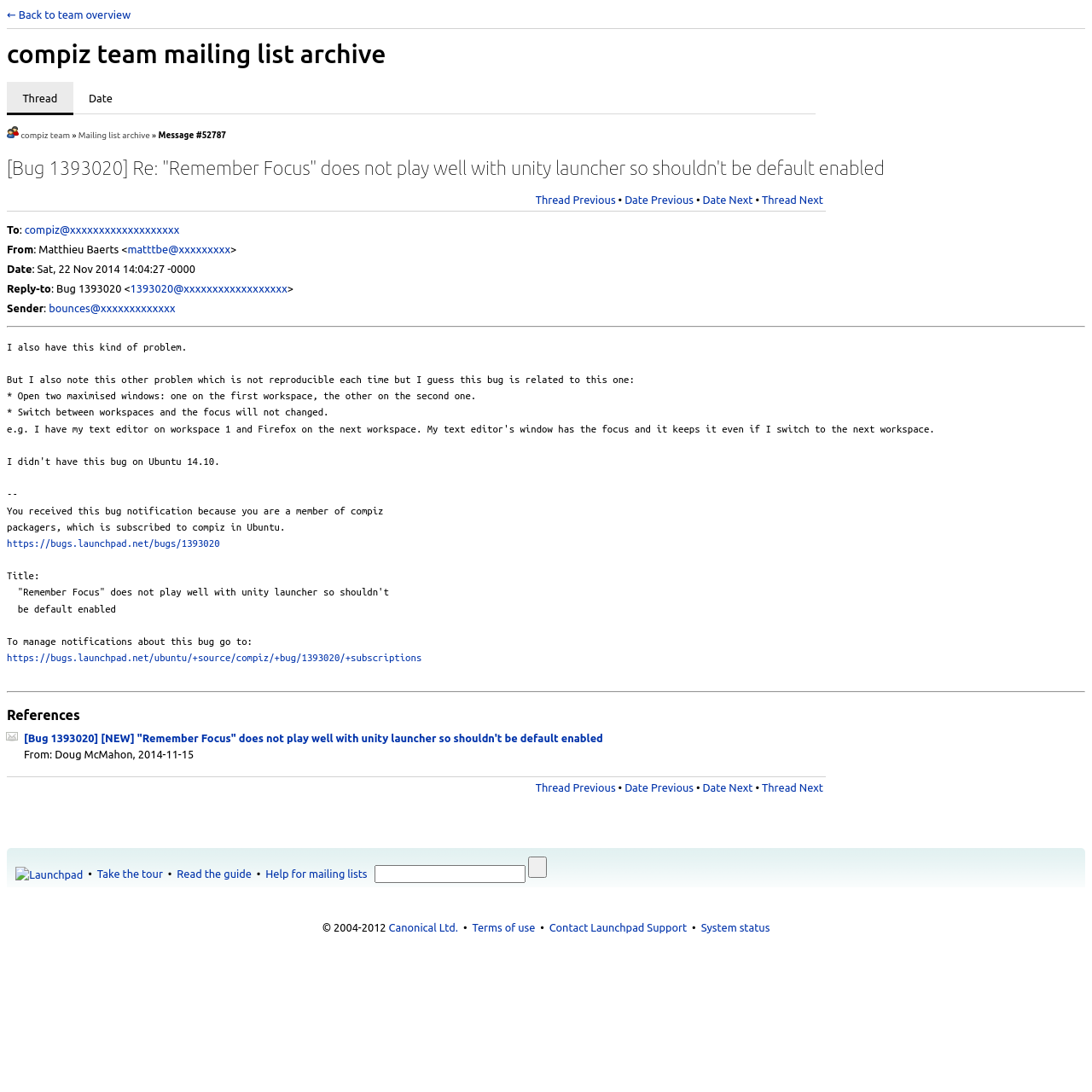Return the bounding box coordinates of the UI element that corresponds to this description: "Help for mailing lists". The coordinates must be given as four float numbers in the range of 0 and 1, [left, top, right, bottom].

[0.243, 0.795, 0.336, 0.805]